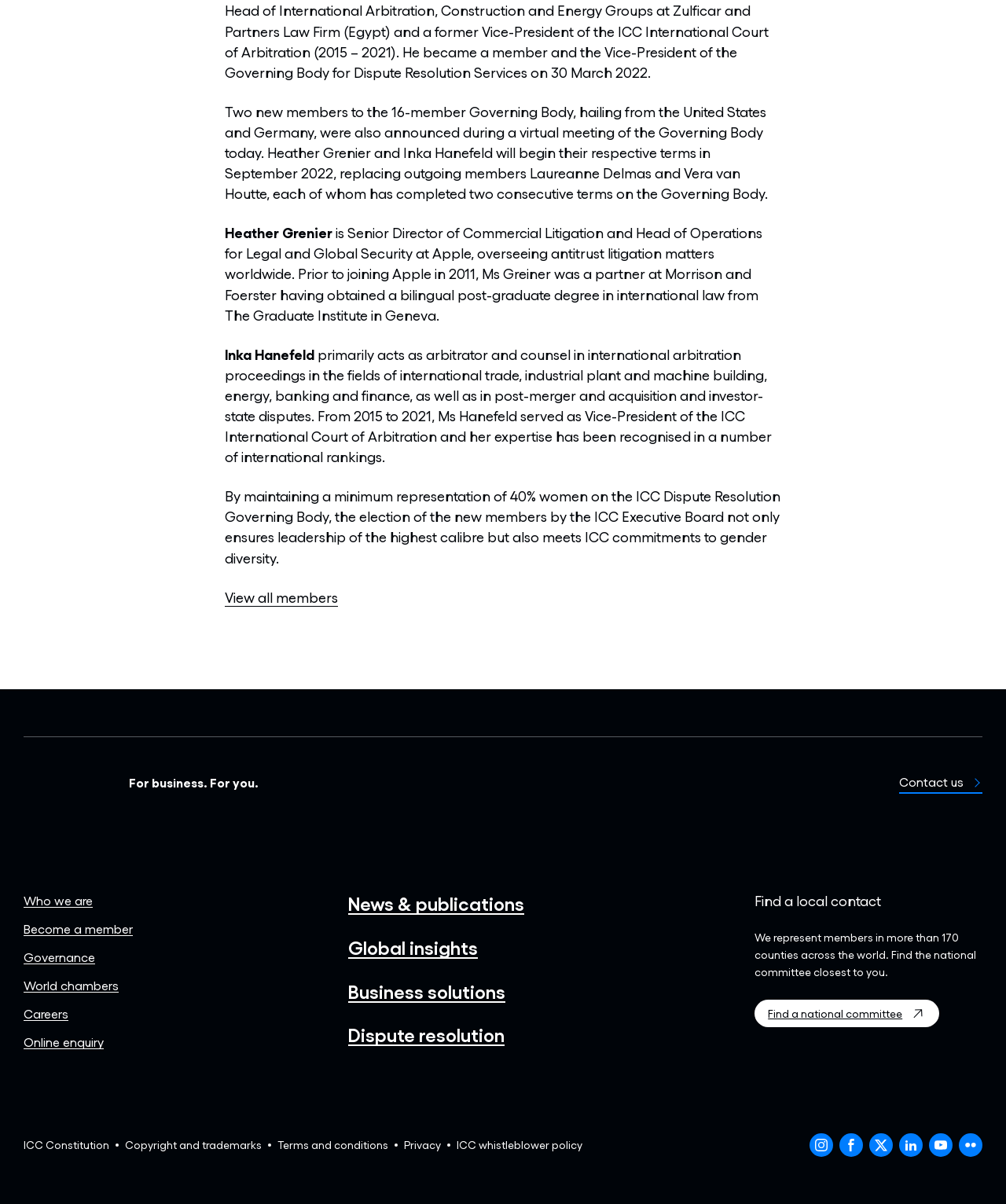Specify the bounding box coordinates of the area to click in order to follow the given instruction: "Learn about who we are."

[0.023, 0.741, 0.092, 0.754]